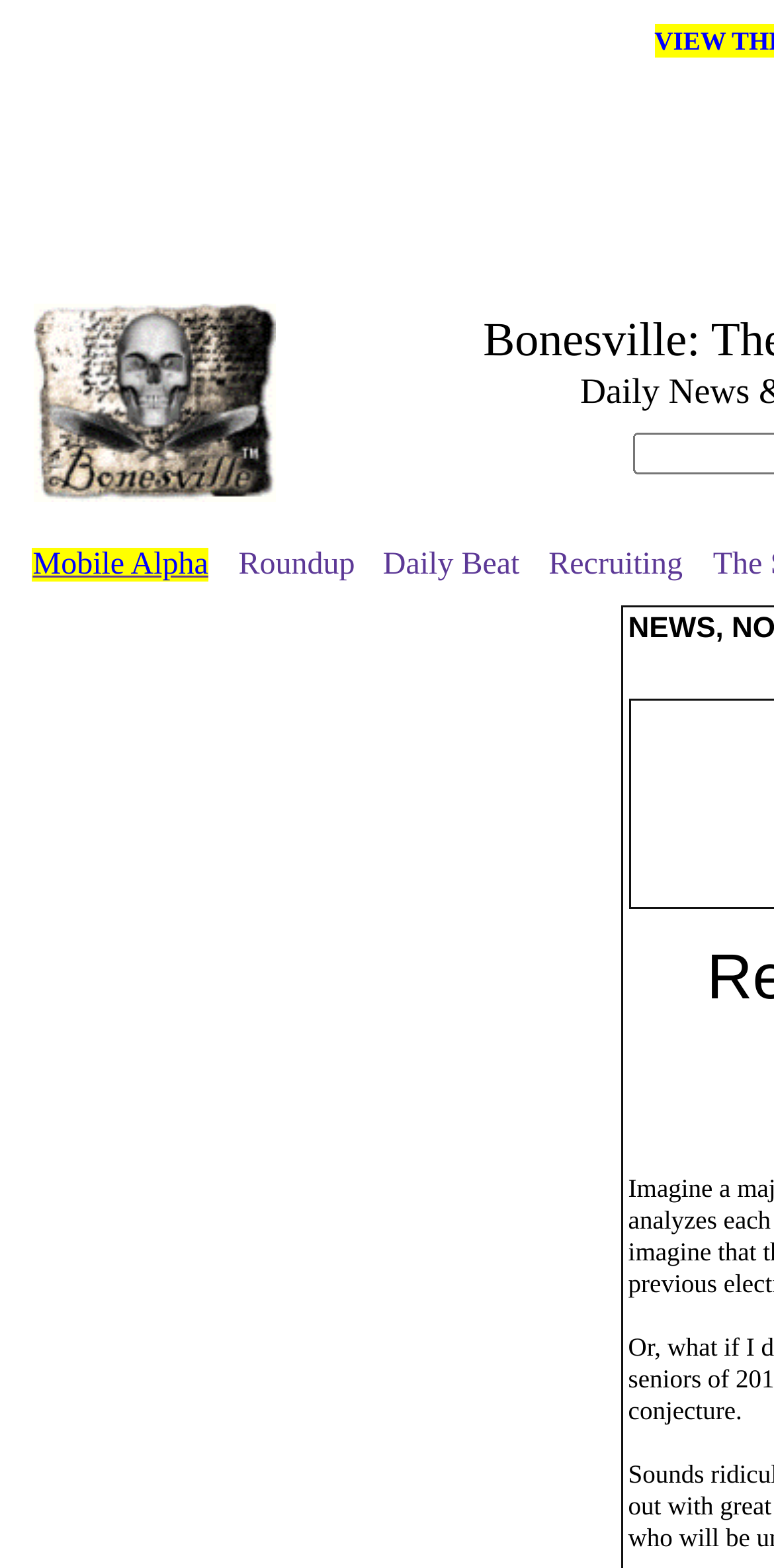What is the position of the 'Recruiting' link?
Based on the visual, give a brief answer using one word or a short phrase.

Rightmost